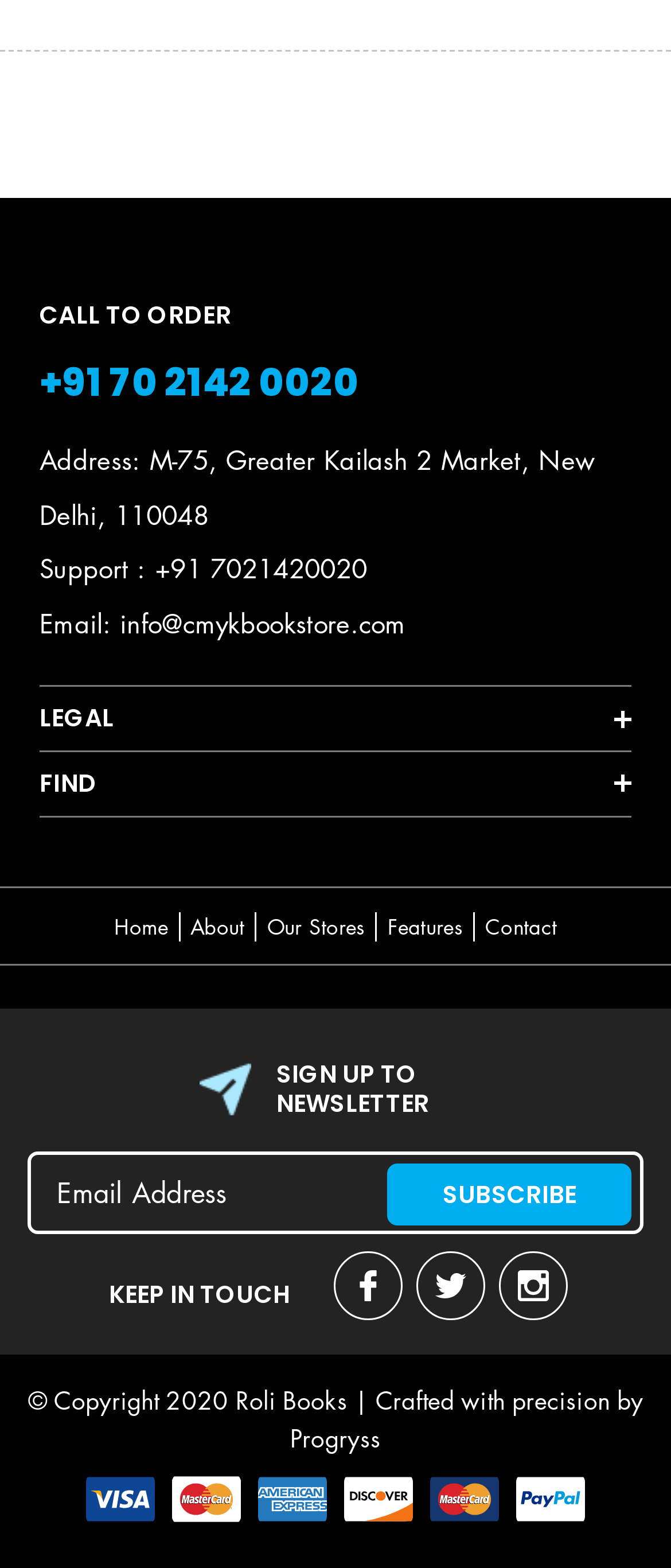Identify the bounding box coordinates of the specific part of the webpage to click to complete this instruction: "Click the 'About' link".

[0.268, 0.582, 0.383, 0.6]